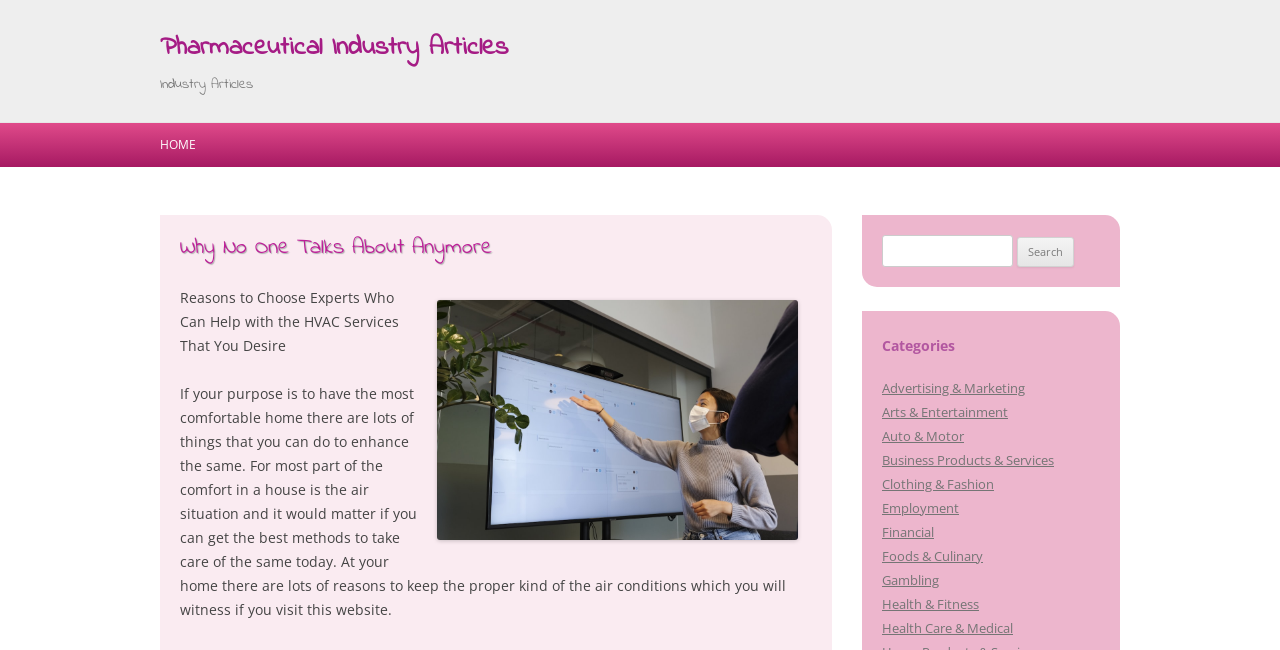Determine the bounding box for the UI element as described: "Pharmaceutical Industry Articles". The coordinates should be represented as four float numbers between 0 and 1, formatted as [left, top, right, bottom].

[0.125, 0.037, 0.397, 0.111]